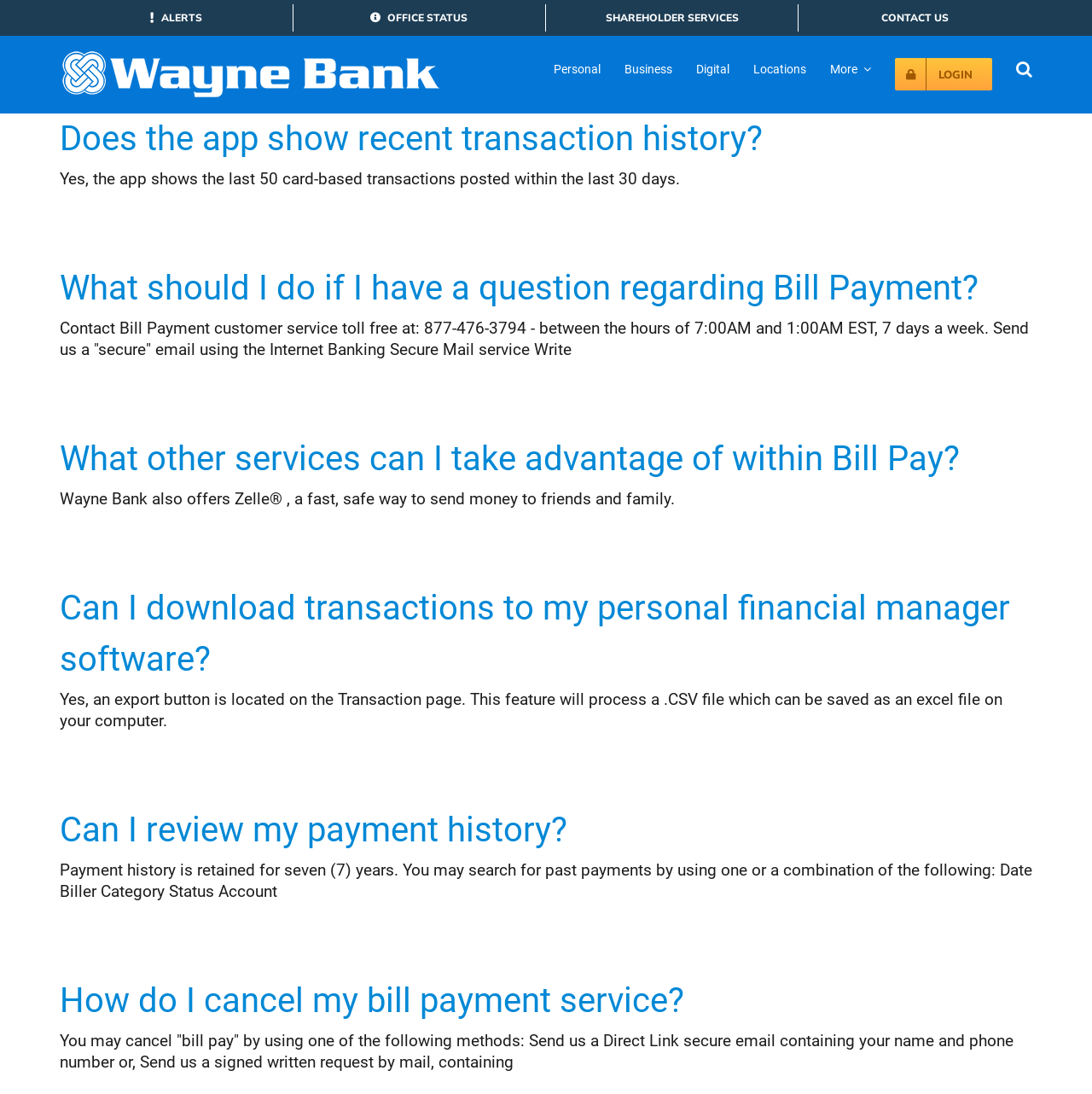How many login options are available?
From the screenshot, provide a brief answer in one word or phrase.

3